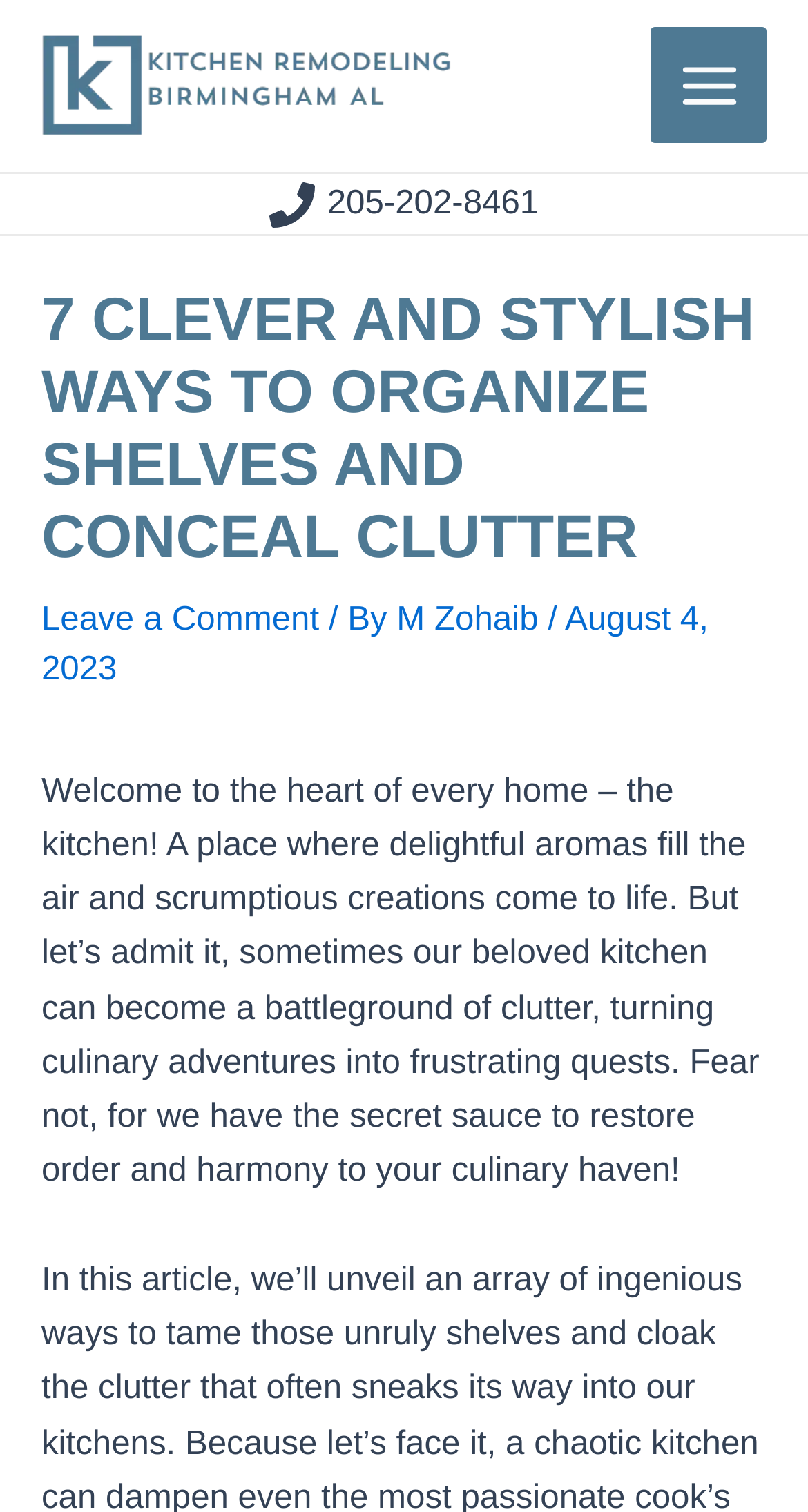What is the author of the article?
Refer to the image and provide a detailed answer to the question.

I found the author's name by looking at the link element with the text 'M Zohaib' which is located at the coordinates [0.491, 0.398, 0.678, 0.422] and is part of the header section.